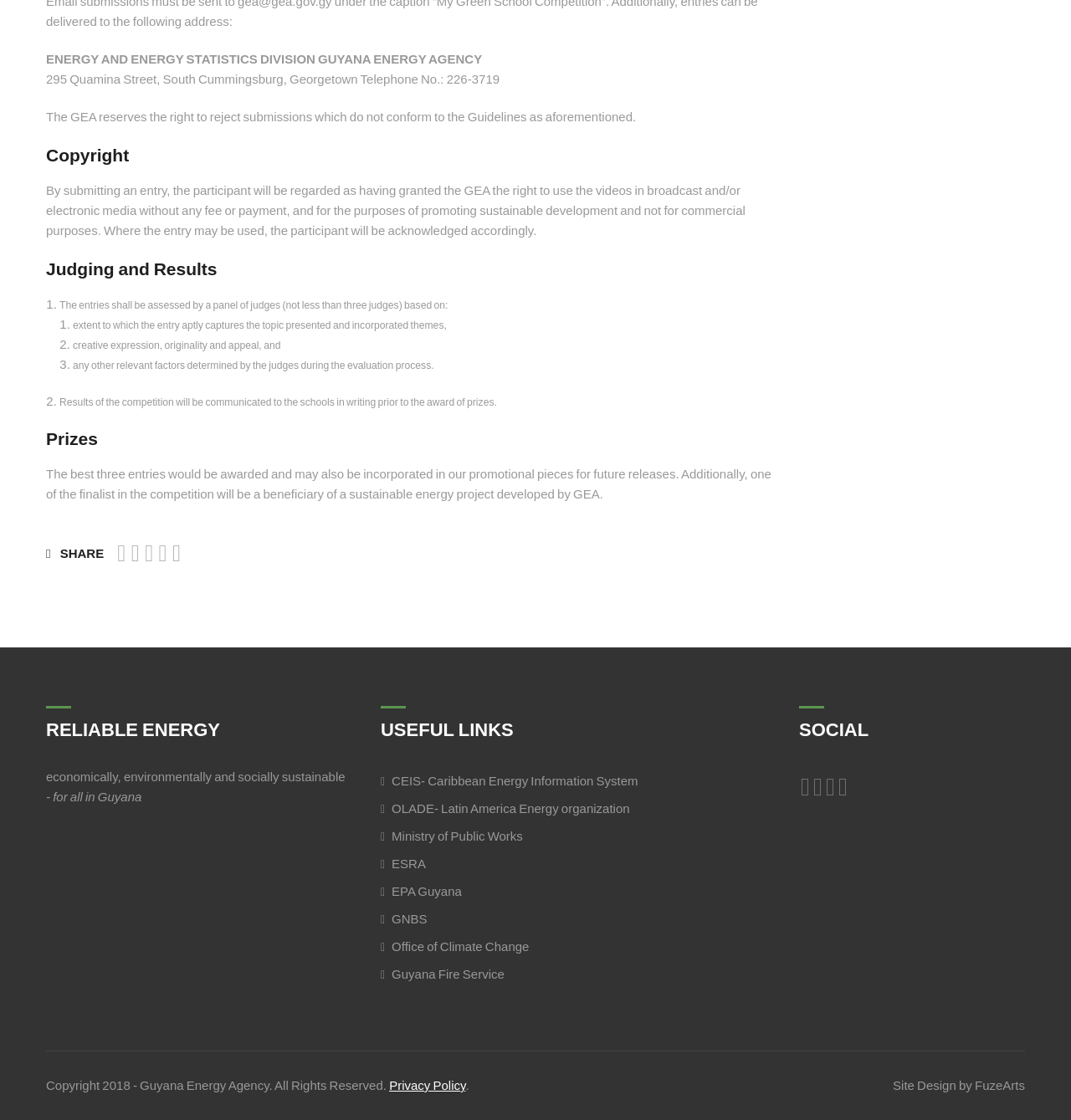What is the theme of the 'RELIABLE ENERGY' section?
From the image, respond using a single word or phrase.

Economically, environmentally and socially sustainable